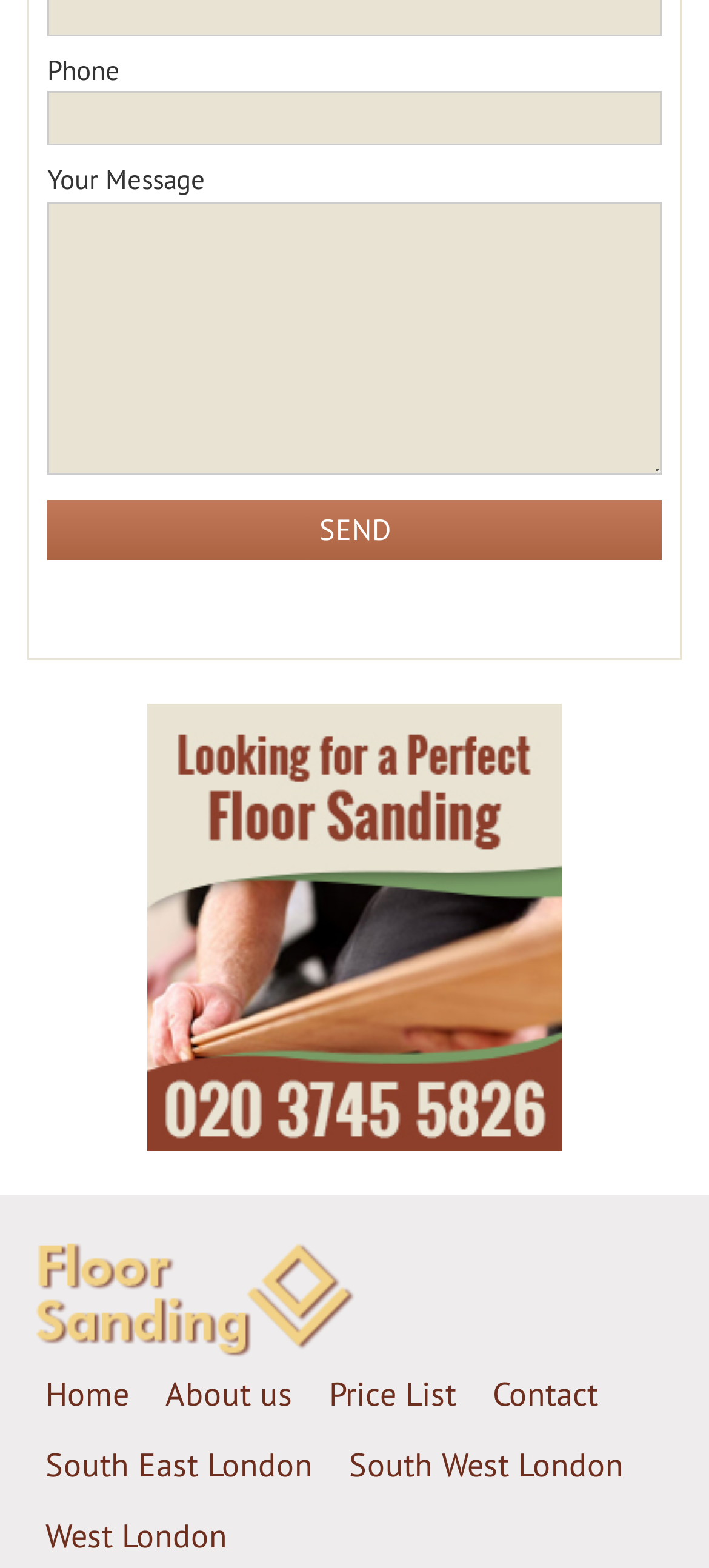What is the topic of the webpage?
From the screenshot, provide a brief answer in one word or phrase.

Floor Sanding